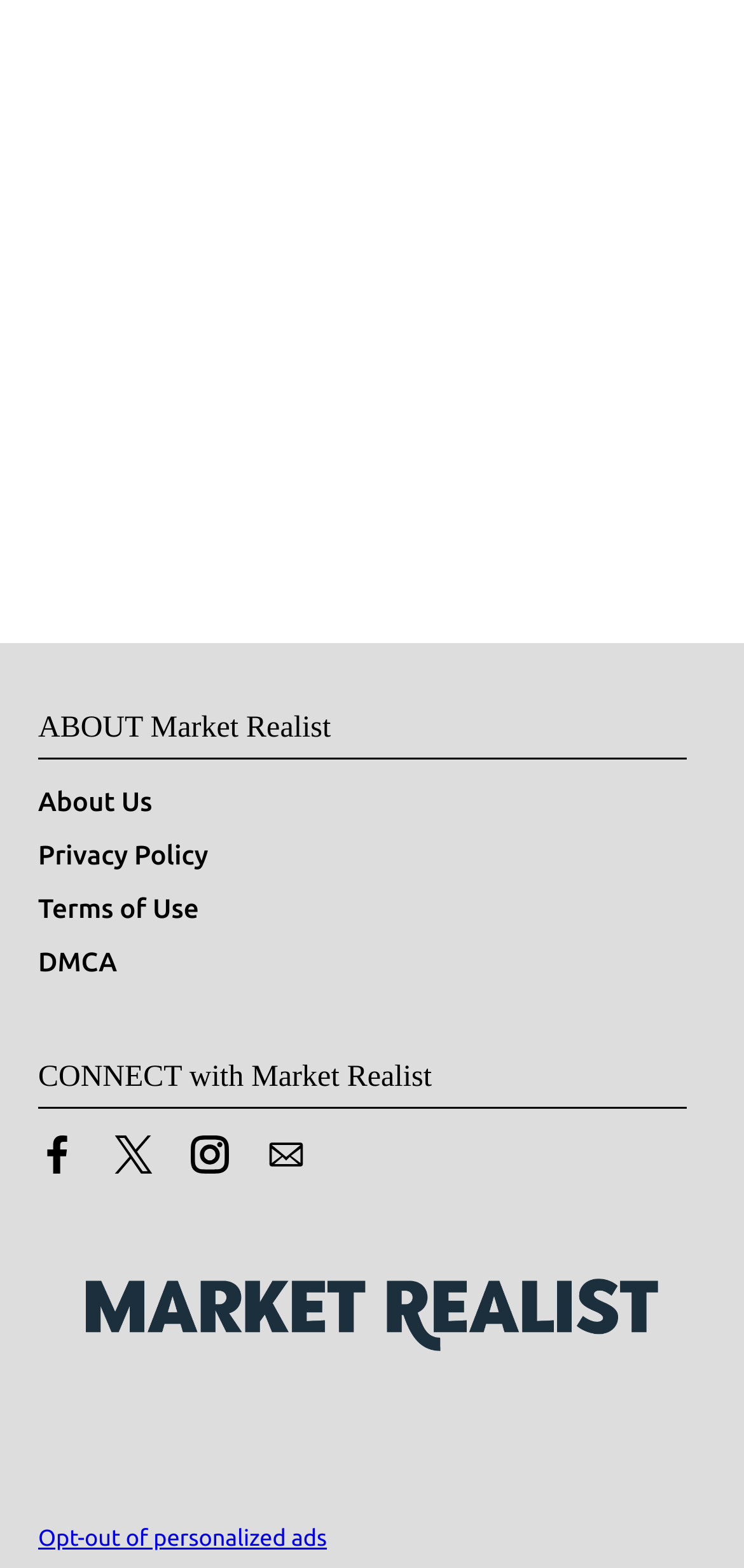Find and indicate the bounding box coordinates of the region you should select to follow the given instruction: "Go to privacy policy".

[0.051, 0.535, 0.28, 0.554]